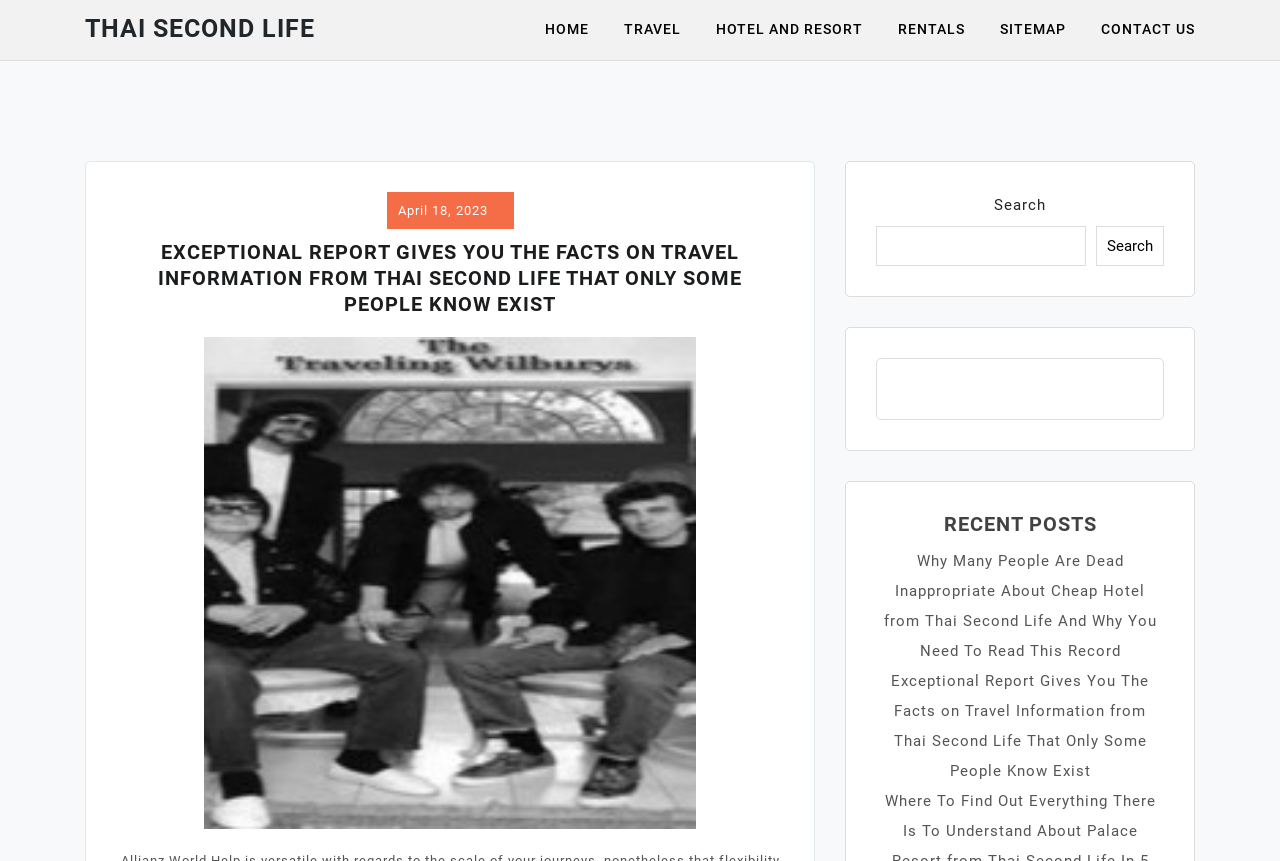Using the element description provided, determine the bounding box coordinates in the format (top-left x, top-left y, bottom-right x, bottom-right y). Ensure that all values are floating point numbers between 0 and 1. Element description: HOME

[0.426, 0.0, 0.48, 0.07]